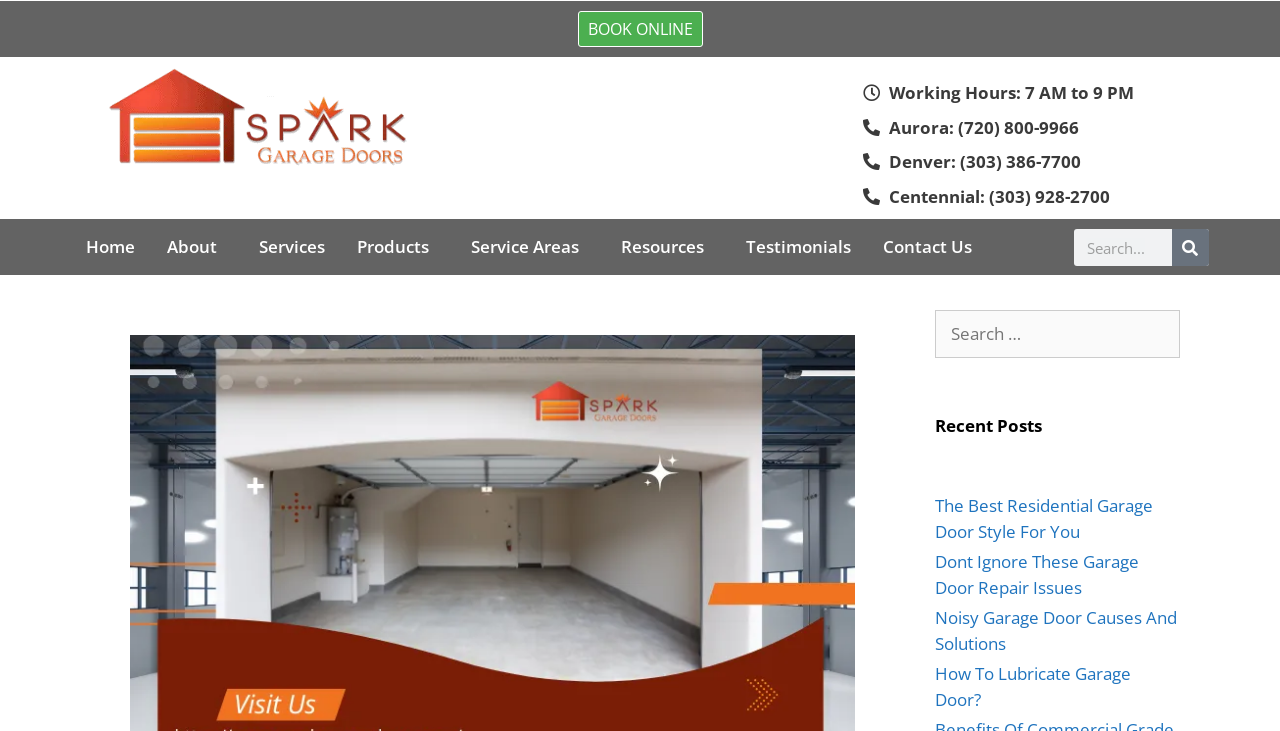Based on what you see in the screenshot, provide a thorough answer to this question: What are the working hours of the garage door repair service?

I found the working hours by looking at the StaticText element that says 'Working Hours: 7 AM to 9 PM'. This element is located near the top of the webpage and provides the working hours of the garage door repair service.